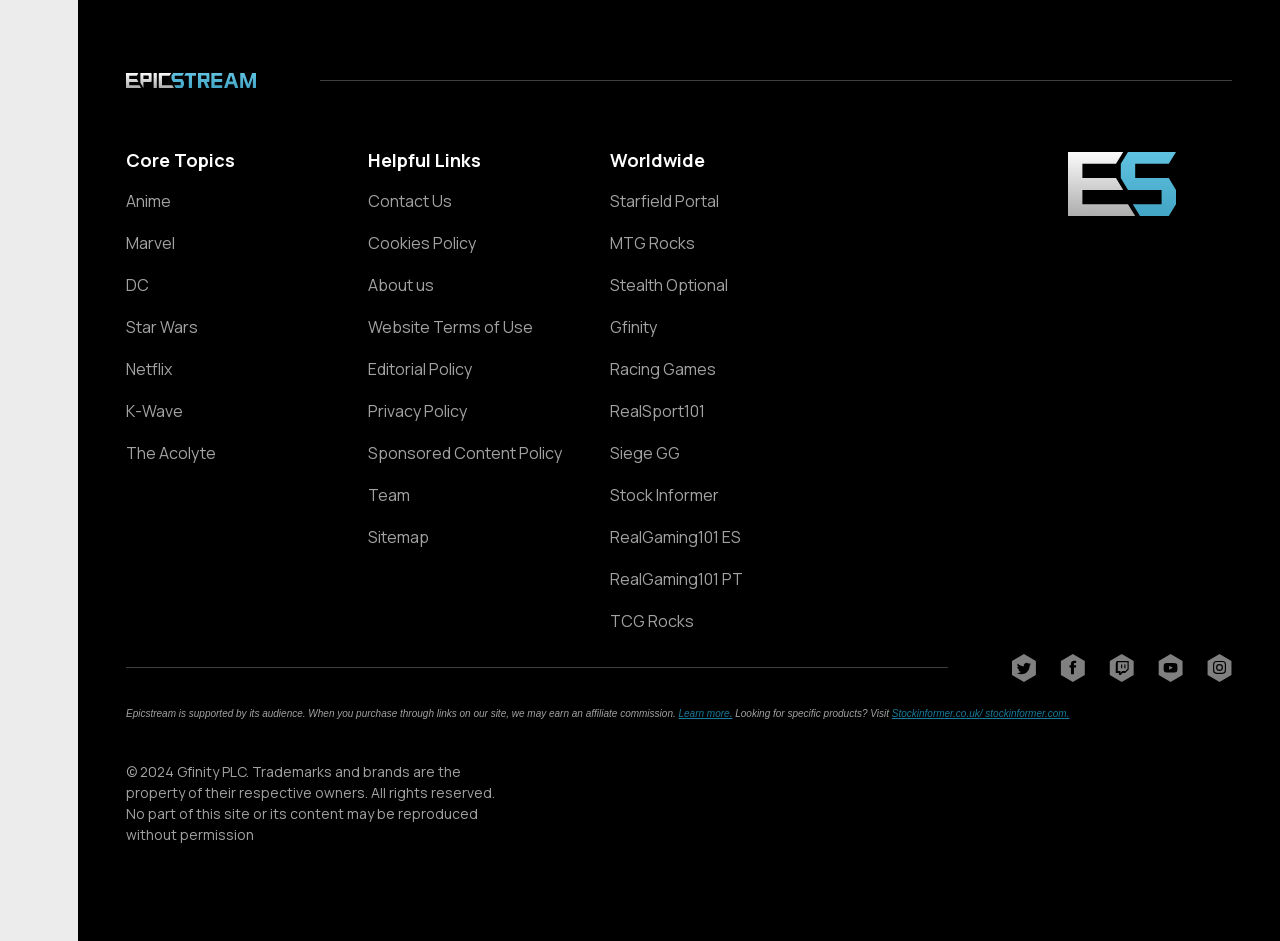What is the name of the company that owns this website? Analyze the screenshot and reply with just one word or a short phrase.

Gfinity PLC